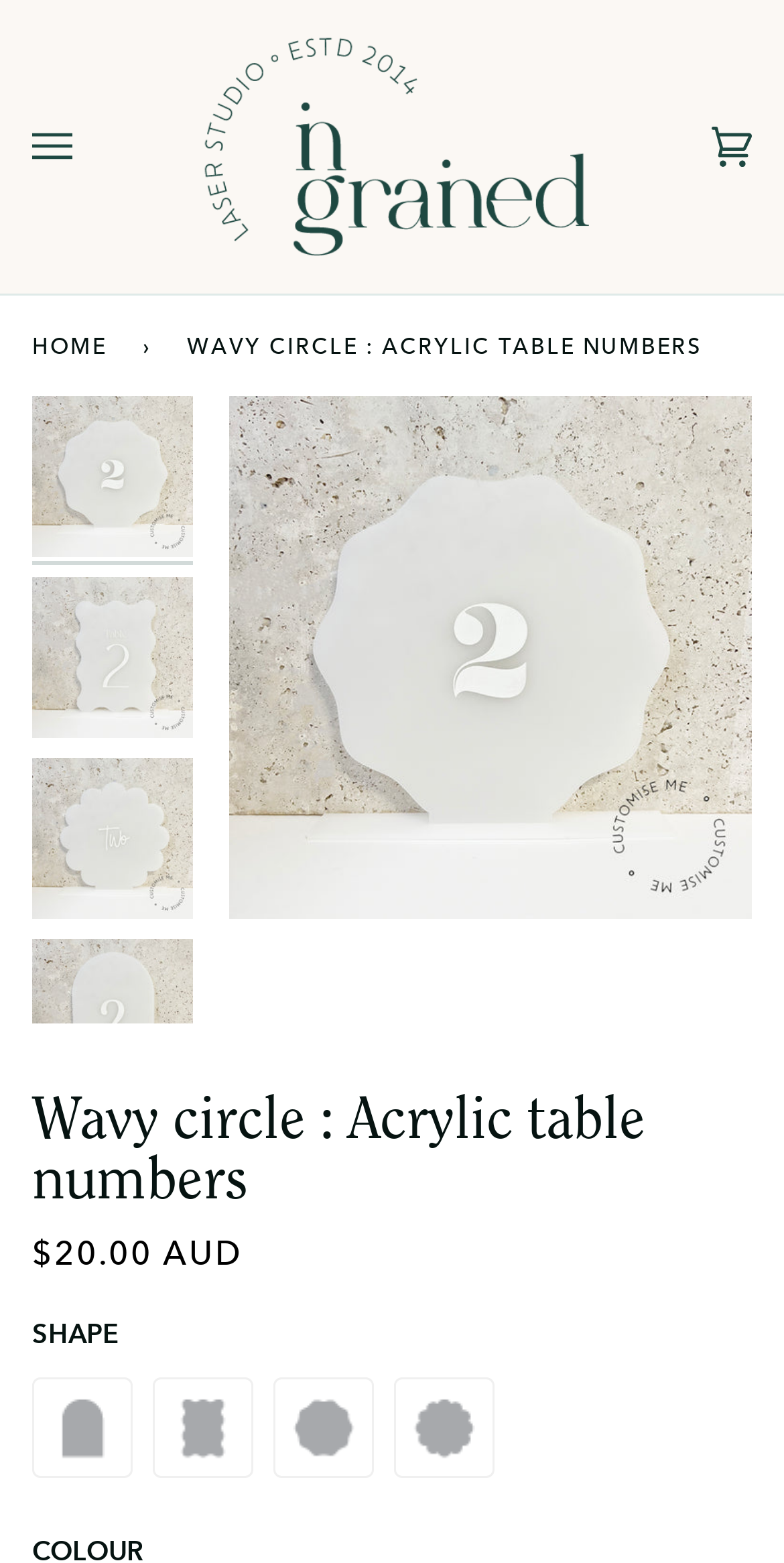What is the name of the website?
Please answer the question as detailed as possible.

The name of the website can be found in the top-left corner of the webpage, where the logo 'ingrained' is displayed.